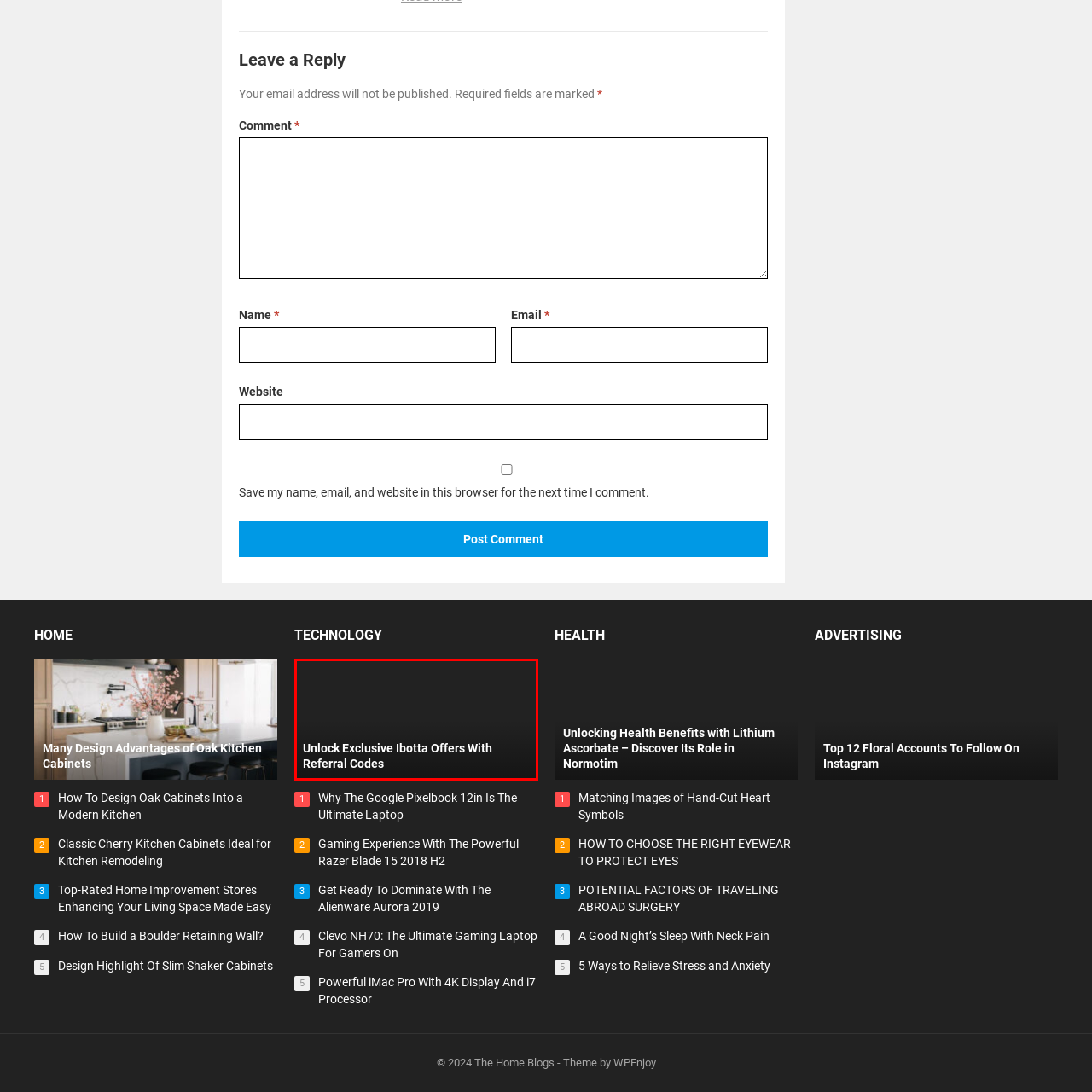What is the purpose of the referral codes?  
Observe the image highlighted by the red bounding box and supply a detailed response derived from the visual information in the image.

The caption suggests that the referral codes are intended to help users maximize their savings and enhance their shopping experience, particularly in the context of cash-back offers. This implies that the codes provide exclusive deals or discounts that users can take advantage of.